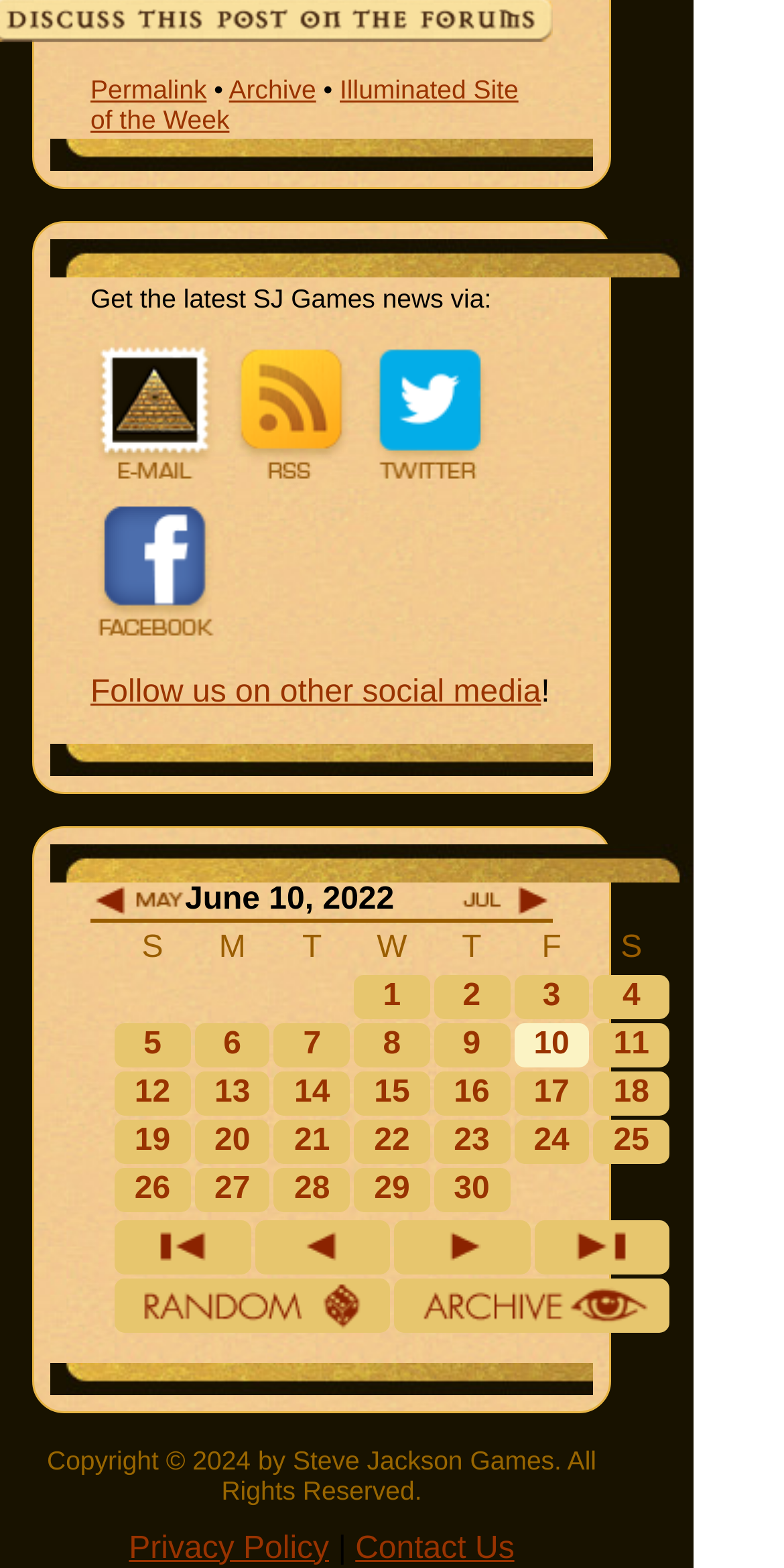How many social media links are there?
Based on the image, give a one-word or short phrase answer.

4